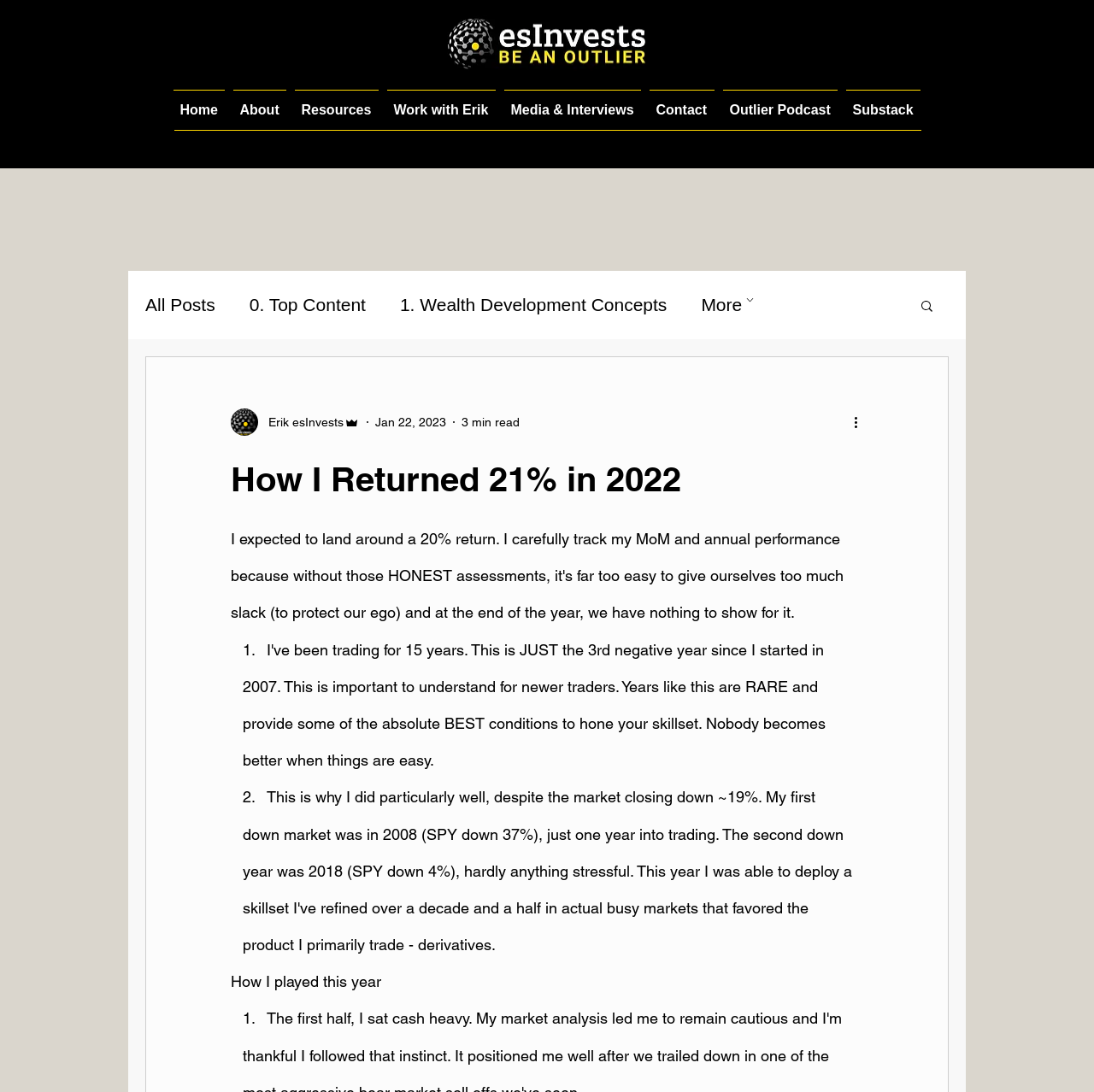What is the topic of the blog post?
Please provide a full and detailed response to the question.

I inferred the topic of the blog post by looking at the title 'How I Returned 21% in 2022' and the content of the post, which seems to be discussing the author's investment performance.